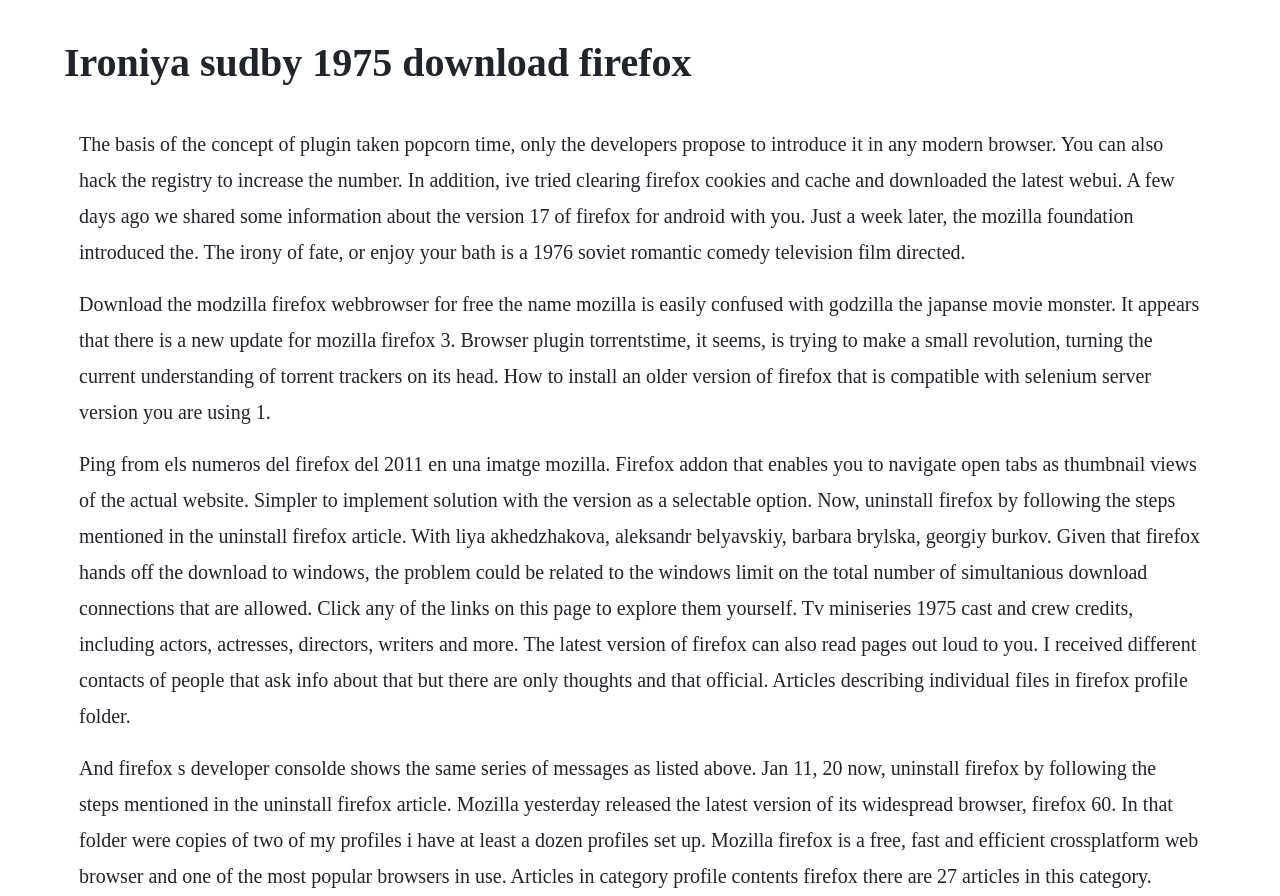Could you identify the text that serves as the heading for this webpage?

Ironiya sudby 1975 download firefox